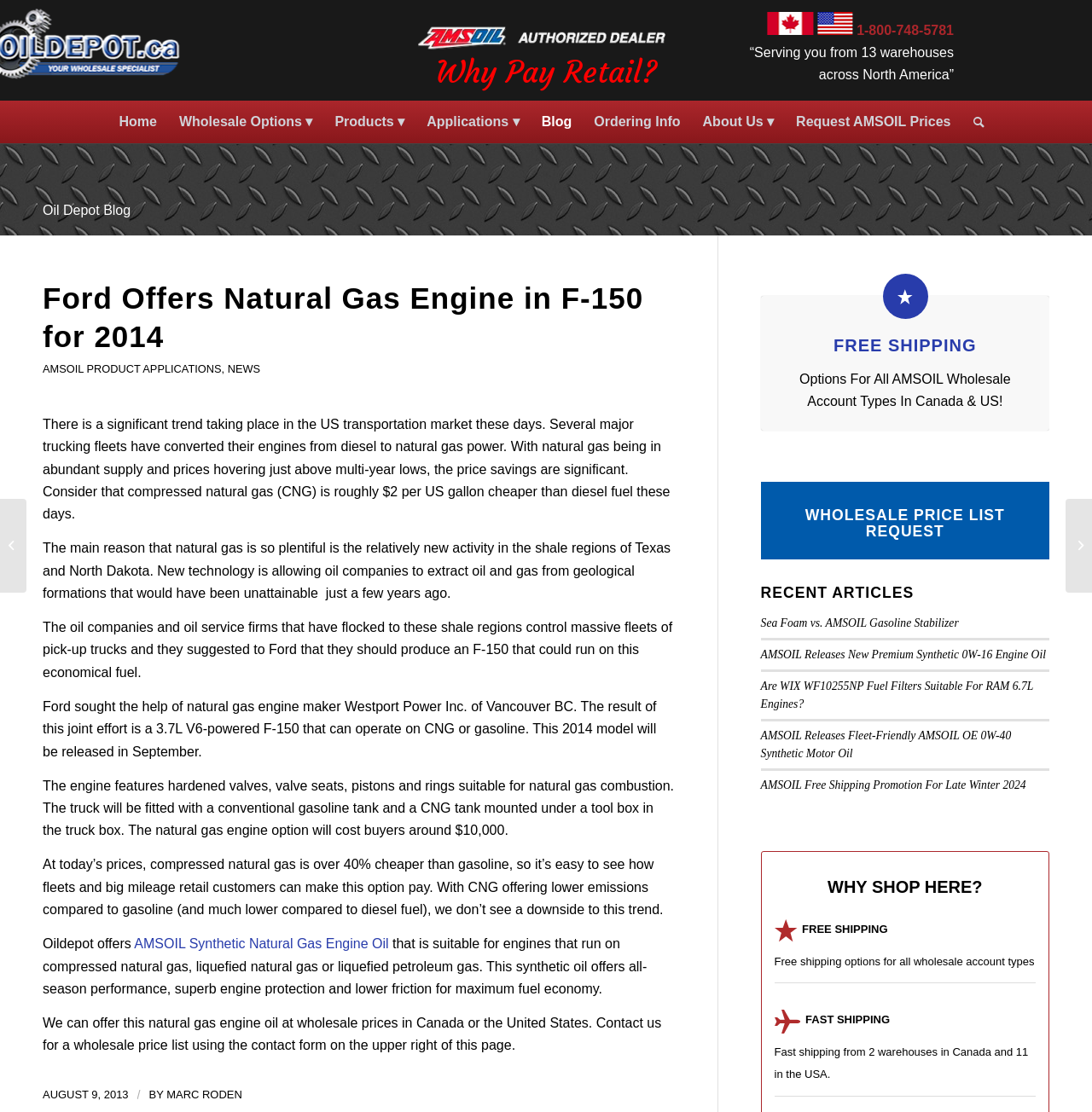What is the name of the company that helped Ford produce a natural gas engine?
Provide a fully detailed and comprehensive answer to the question.

I found the answer by reading the article on the webpage, which mentions that Ford sought the help of natural gas engine maker Westport Power Inc. of Vancouver BC to produce a 3.7L V6-powered F-150 that can operate on CNG or gasoline.